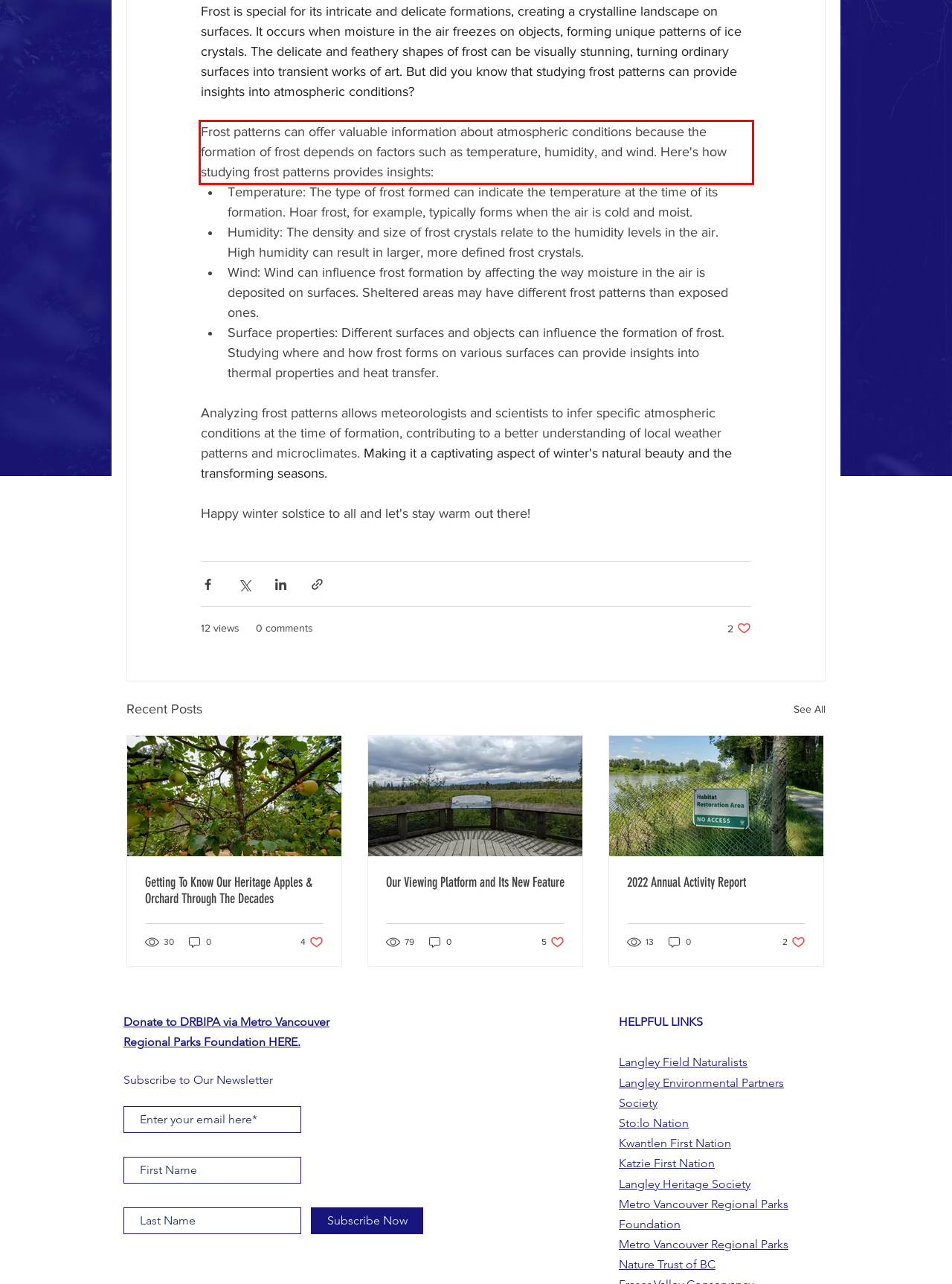You are given a webpage screenshot with a red bounding box around a UI element. Extract and generate the text inside this red bounding box.

Frost patterns can offer valuable information about atmospheric conditions because the formation of frost depends on factors such as temperature, humidity, and wind. Here's how studying frost patterns provides insights: